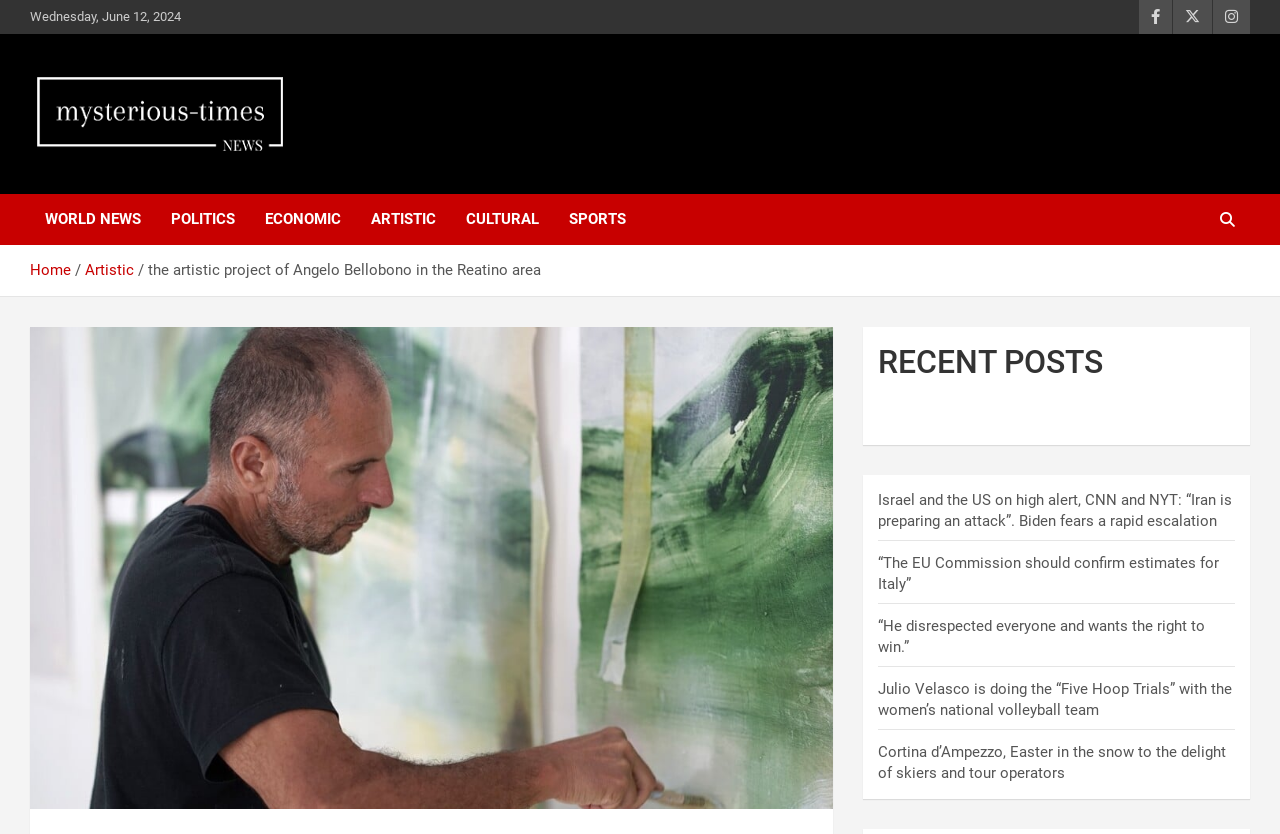Refer to the image and answer the question with as much detail as possible: What is the topic of the first recent post listed on the webpage?

I found the topic of the first recent post by looking at the text of the first link under the RECENT POSTS heading, which is 'Israel and the US on high alert, CNN and NYT: “Iran is preparing an attack”. Biden fears a rapid escalation'.